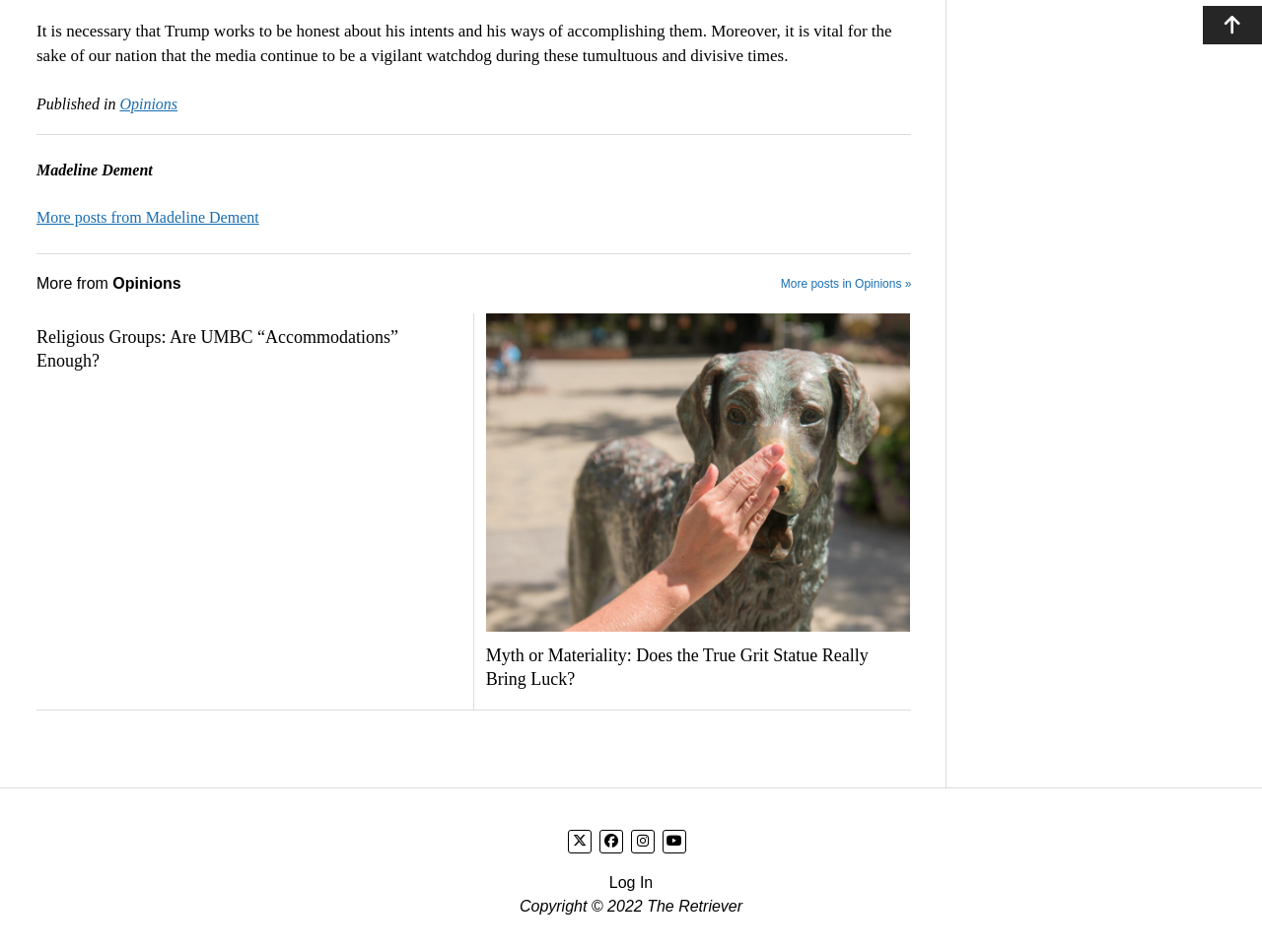What is the category of the article 'Myth or Materiality: Does the True Grit Statue Really Bring Luck?'?
Look at the screenshot and give a one-word or phrase answer.

Opinions